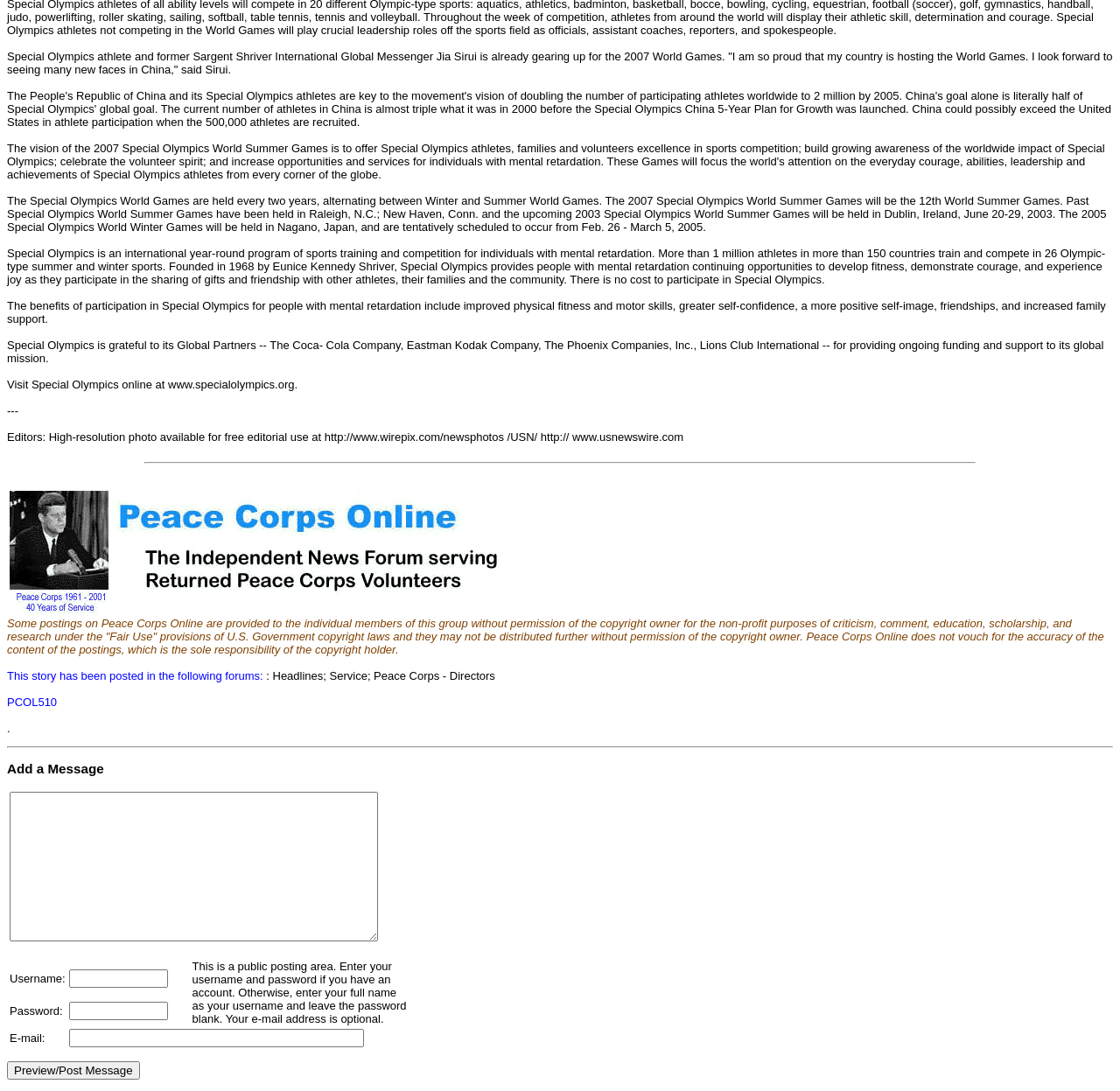What is the URL mentioned in the webpage for visiting Special Olympics online?
Based on the image, provide a one-word or brief-phrase response.

www.specialolympics.org